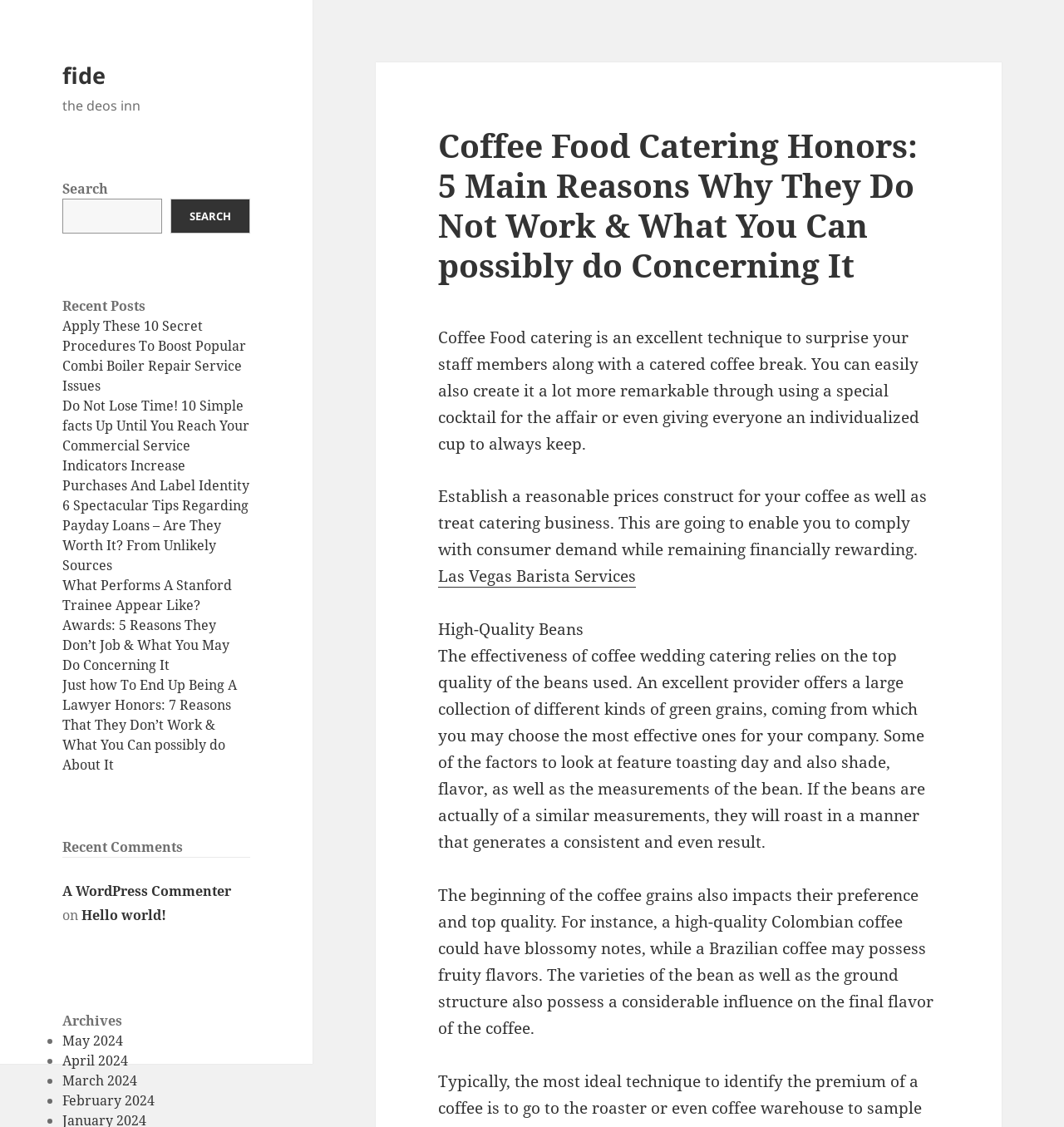Predict the bounding box of the UI element based on the description: "February 2024". The coordinates should be four float numbers between 0 and 1, formatted as [left, top, right, bottom].

[0.059, 0.968, 0.146, 0.985]